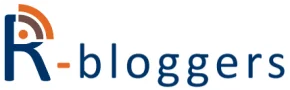Analyze the image and answer the question with as much detail as possible: 
What does the stylized symbol resemble?

The design showcases the letter 'R' with a stylized symbol that resembles a signal or wave, suggesting communication and information sharing.